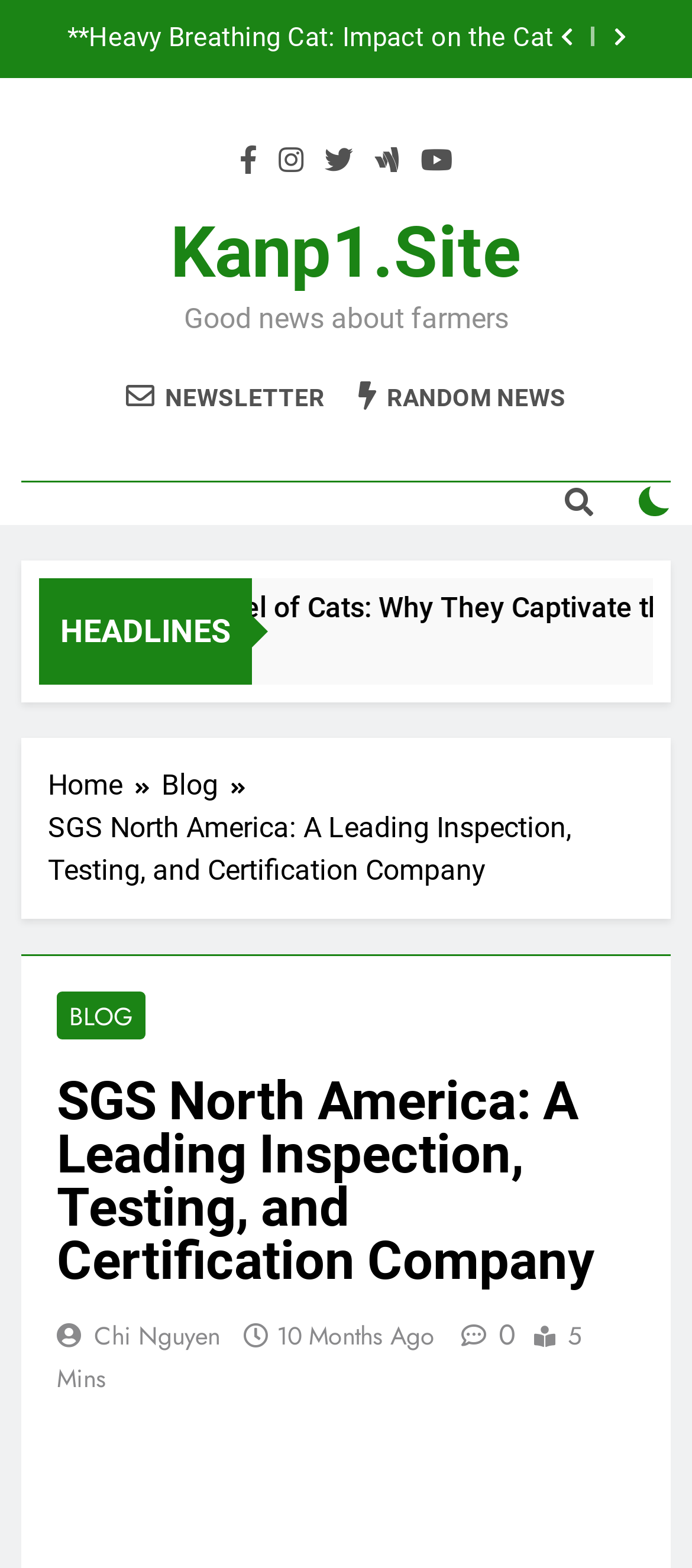Locate and extract the text of the main heading on the webpage.

SGS North America: A Leading Inspection, Testing, and Certification Company